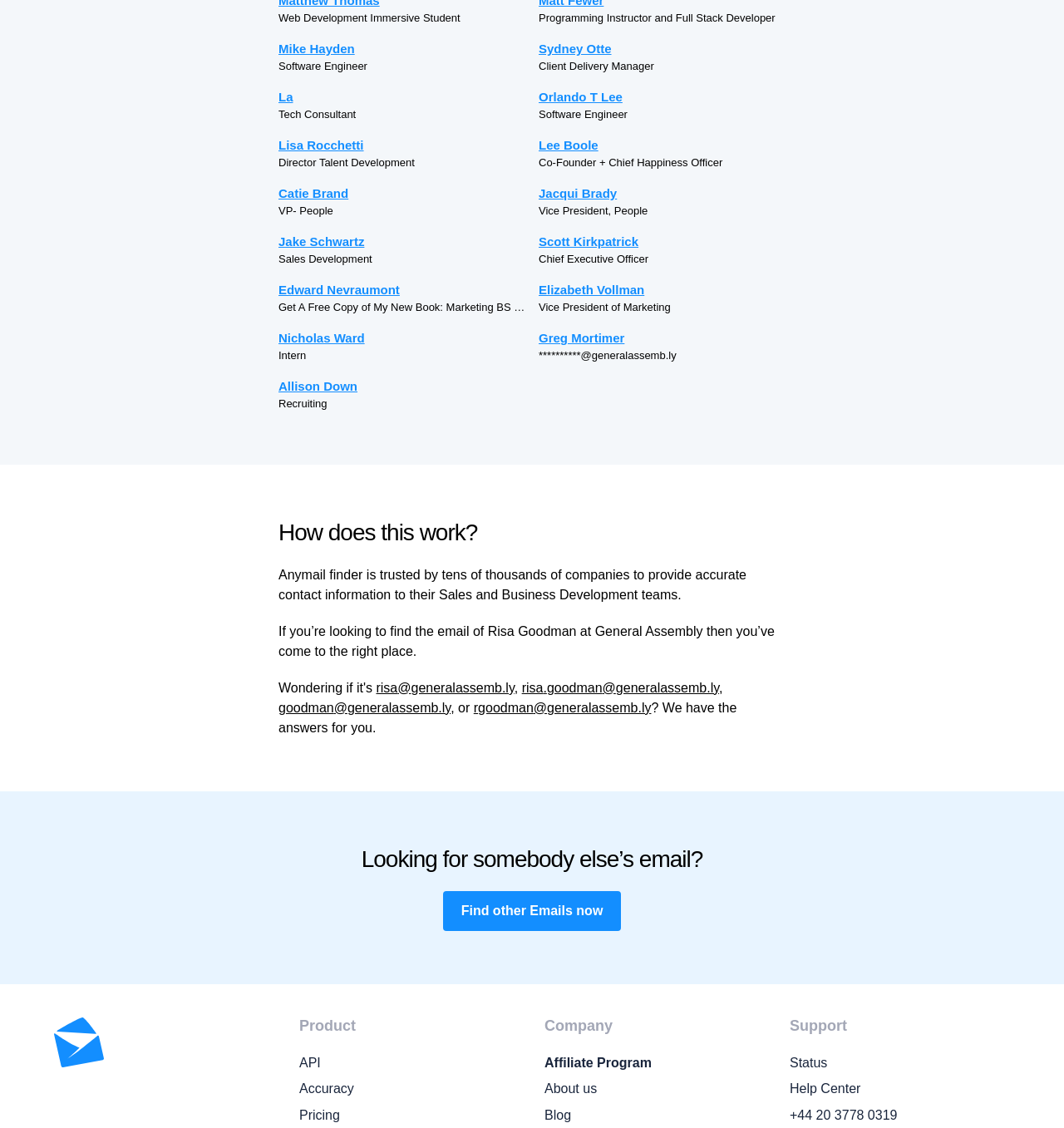Find the bounding box coordinates of the clickable element required to execute the following instruction: "Read the article 'Optimizing Treasury With A Yield-Bearing Stablecoin: The Morpho Case Study'". Provide the coordinates as four float numbers between 0 and 1, i.e., [left, top, right, bottom].

None